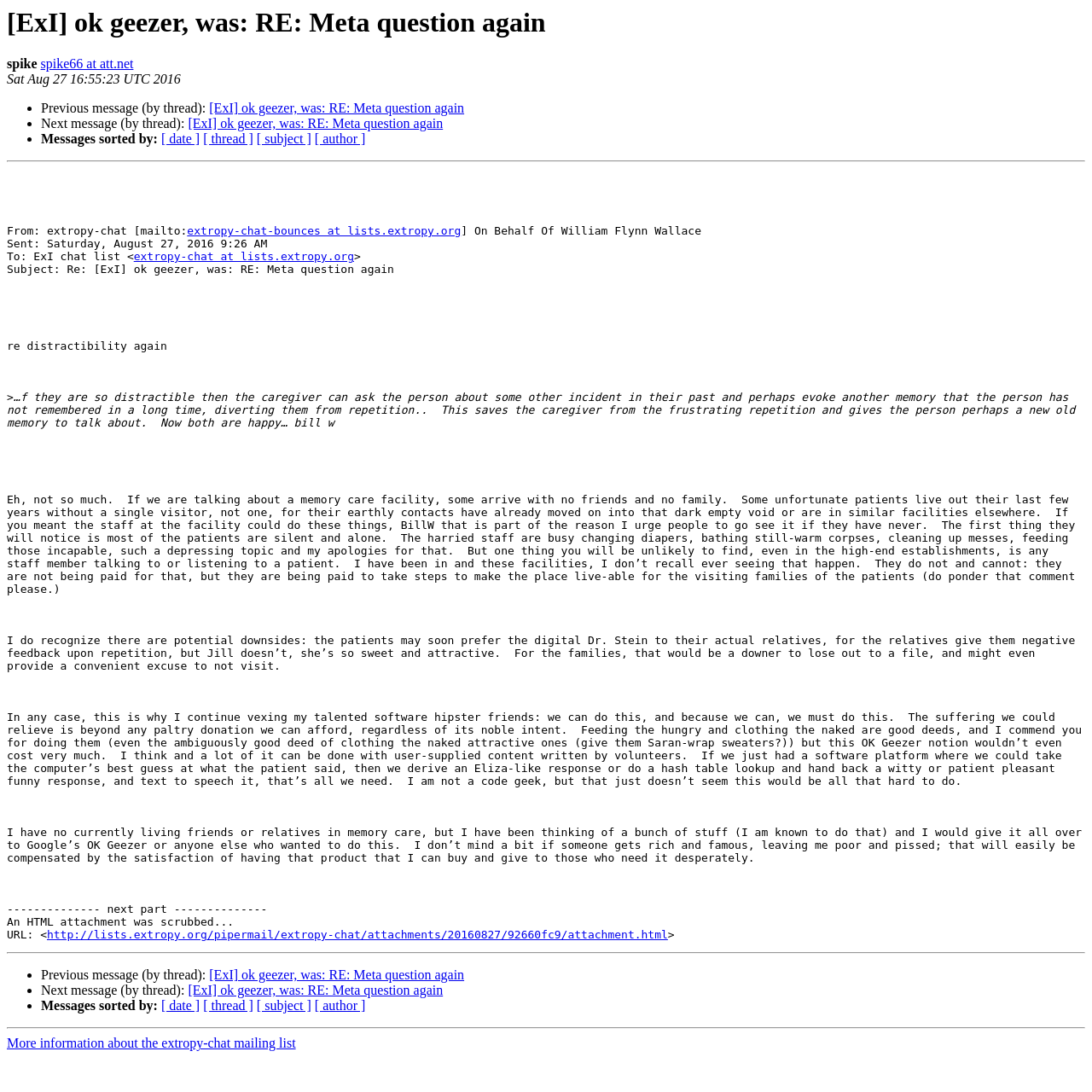Please specify the bounding box coordinates of the clickable region necessary for completing the following instruction: "Visit the extropy-chat mailing list information page". The coordinates must consist of four float numbers between 0 and 1, i.e., [left, top, right, bottom].

[0.006, 0.949, 0.271, 0.962]